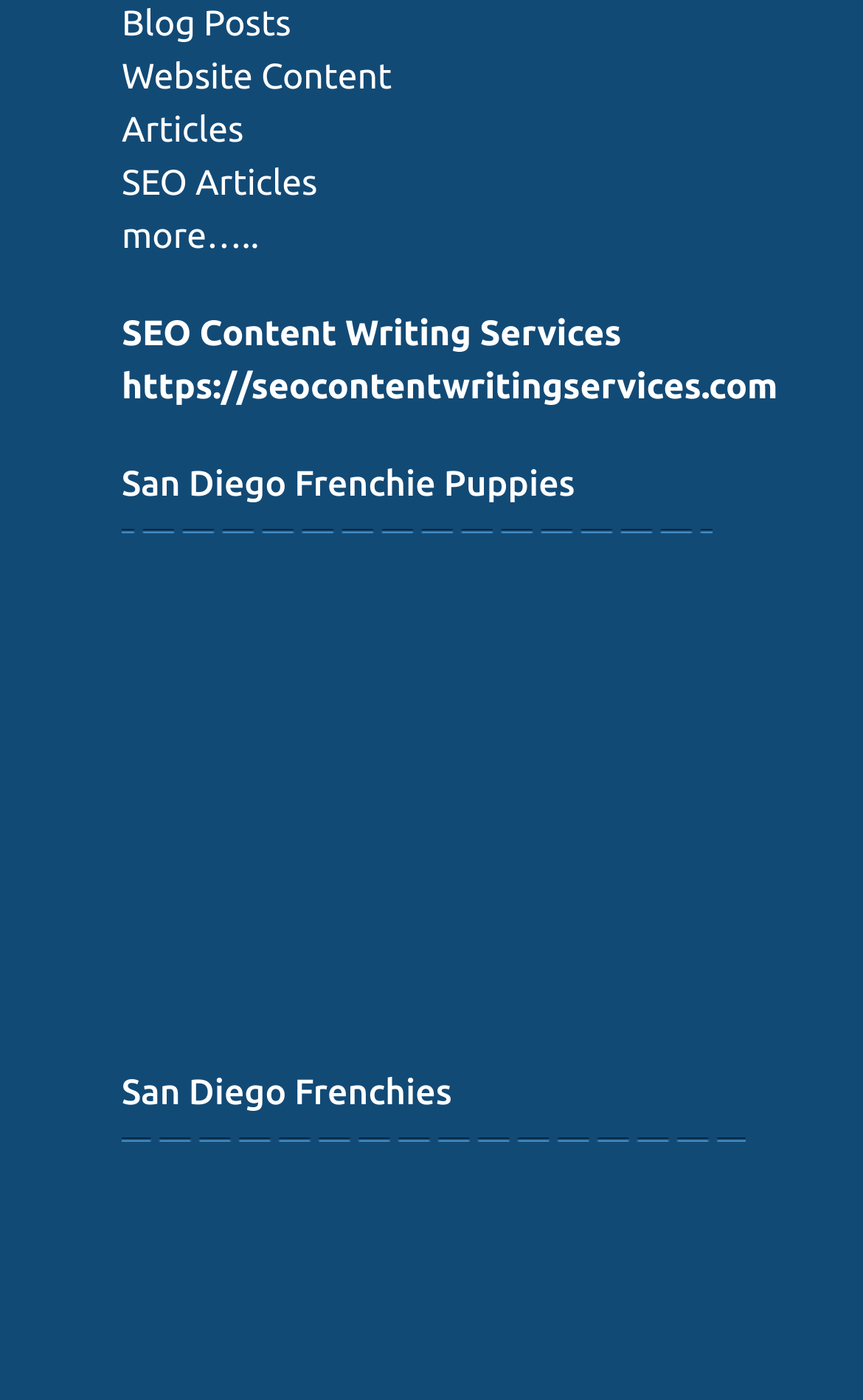Identify the bounding box for the given UI element using the description provided. Coordinates should be in the format (top-left x, top-left y, bottom-right x, bottom-right y) and must be between 0 and 1. Here is the description: 4.7 out of 5 stars

[0.141, 0.2, 0.3, 0.224]